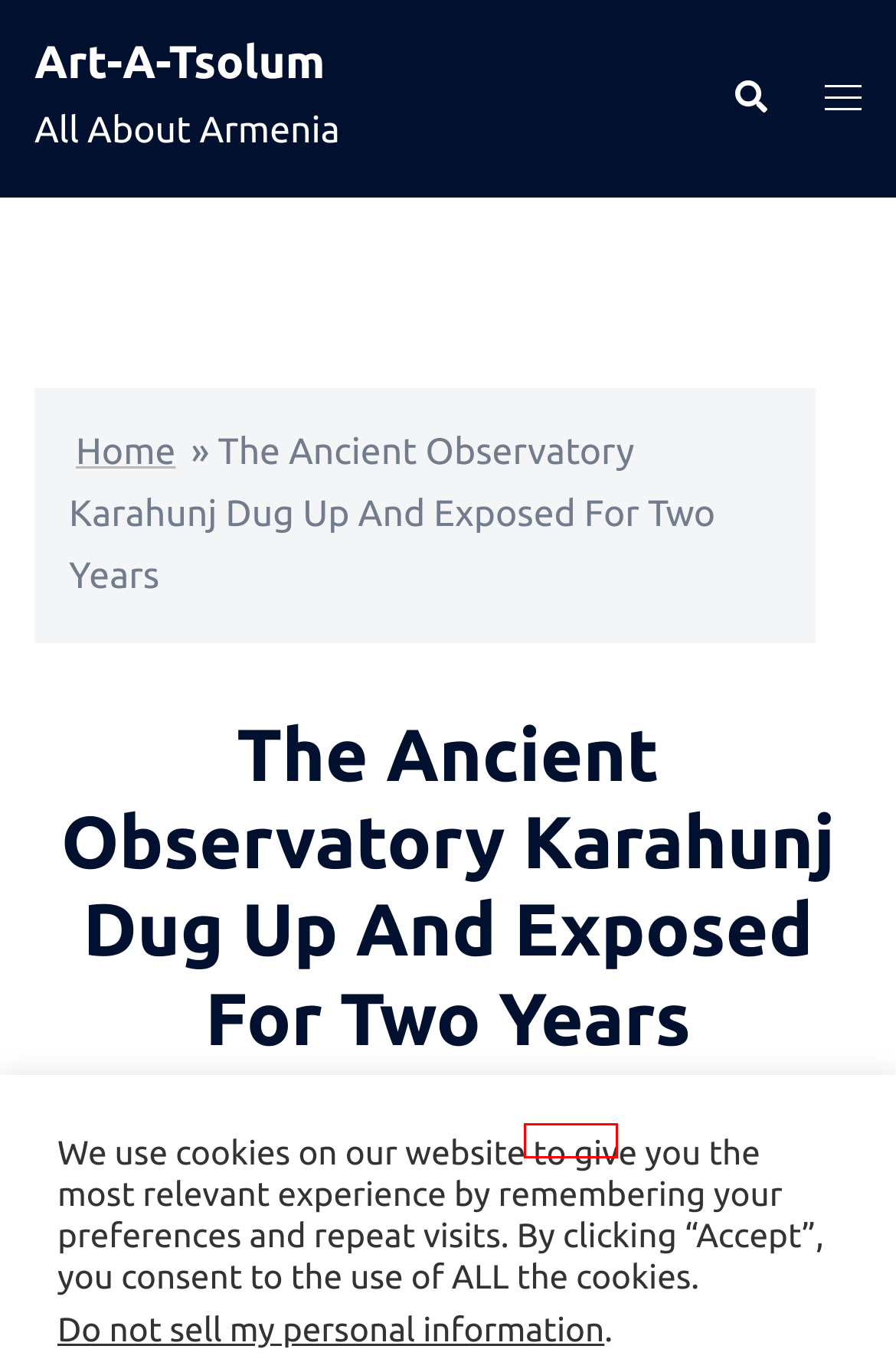Given a screenshot of a webpage with a red bounding box around a UI element, please identify the most appropriate webpage description that matches the new webpage after you click on the element. Here are the candidates:
A. Art-A-Tsolum - All About Armenia
B. Ancient Monument Karahunj on the Verge of Destruction - Art-A-Tsolum
C. What’s Going On In Karahunj – Nana Herouni - Art-A-Tsolum
D. Azerbaijan’s false claims on Armenian heritage exposed - Art-A-Tsolum
E. The Armenian Army Was Formed From All Armenians – Battle Of Sardarapat - Art-A-Tsolum
F. News Archives - Art-A-Tsolum
G. SOS – The Systematic Destruction of the Ancient Karahunj Observatory - Art-A-Tsolum
H. 500 Years Old Armenian Monastery In Van Destroyed By Vandals - Art-A-Tsolum

F